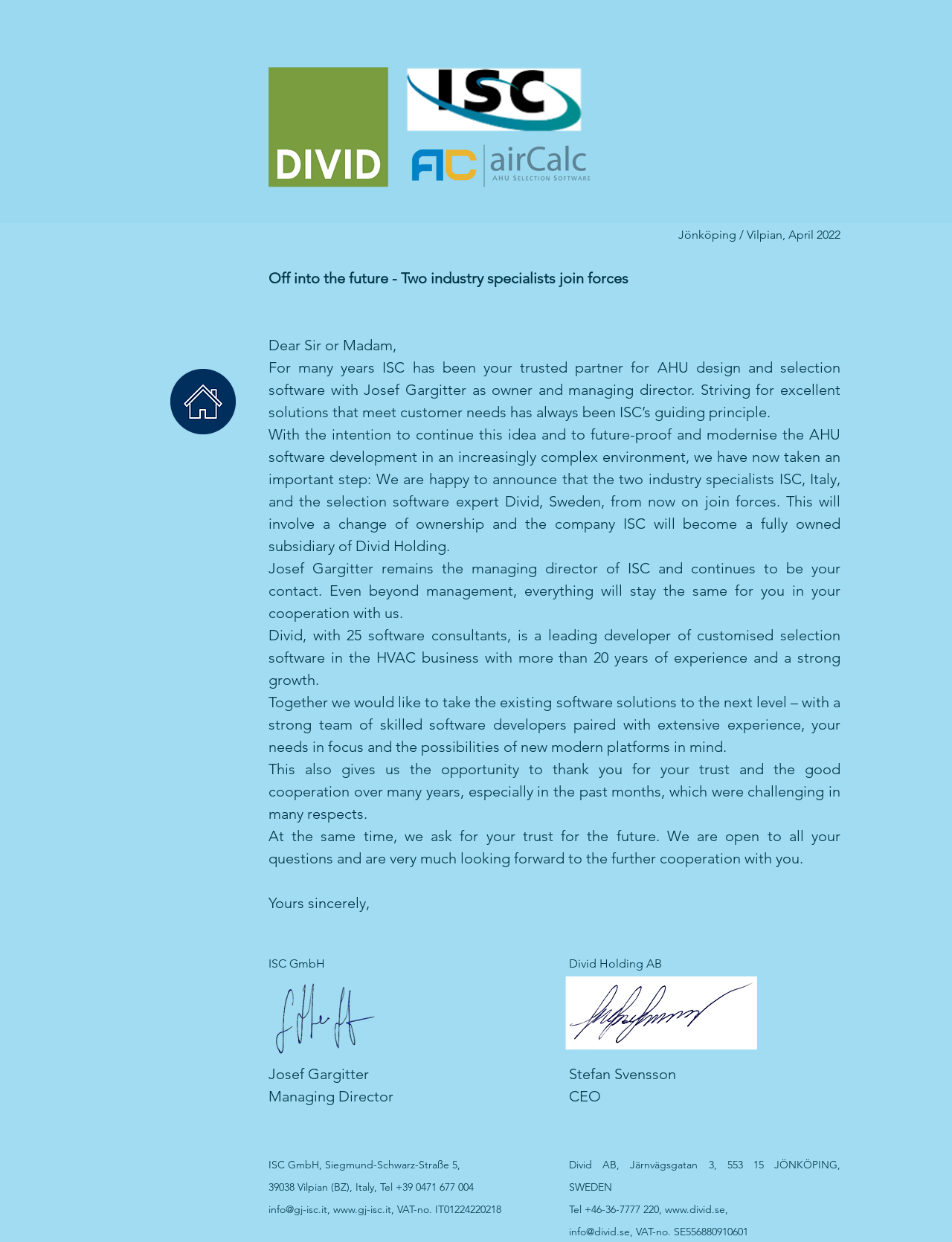What is the phone number of ISC GmbH?
Based on the screenshot, provide a one-word or short-phrase response.

+39 0471 677 004